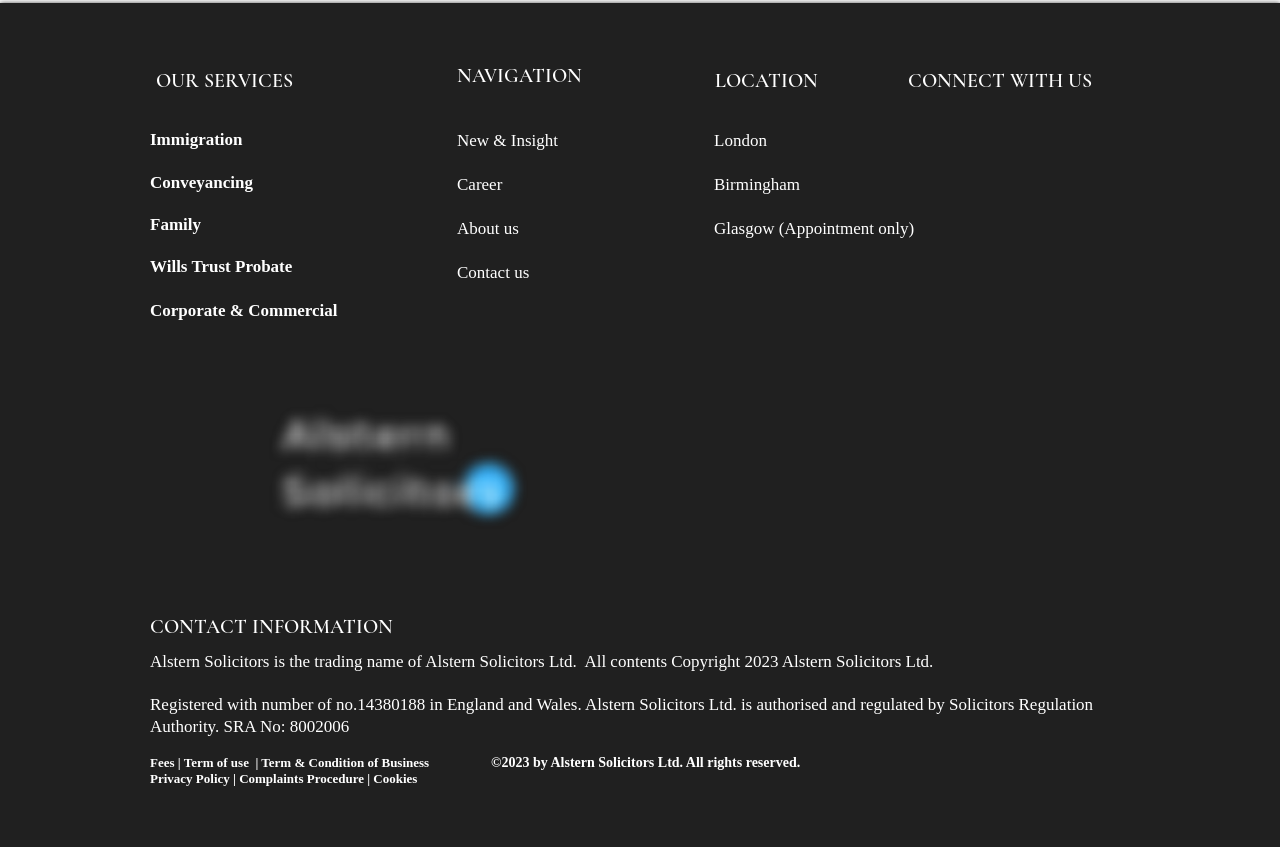Give the bounding box coordinates for this UI element: "internet". The coordinates should be four float numbers between 0 and 1, arranged as [left, top, right, bottom].

None